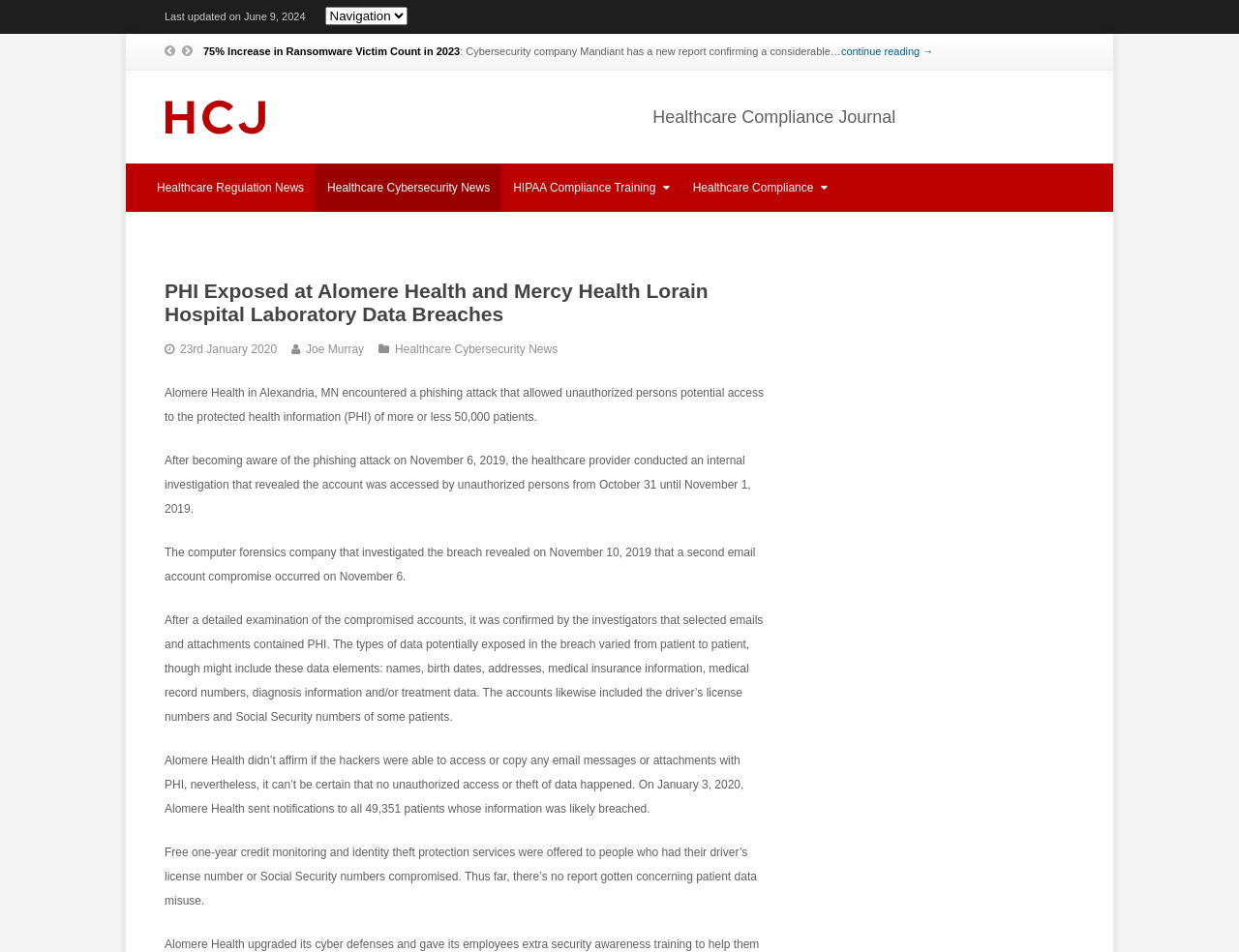Identify the webpage's primary heading and generate its text.

PHI Exposed at Alomere Health and Mercy Health Lorain Hospital Laboratory Data Breaches